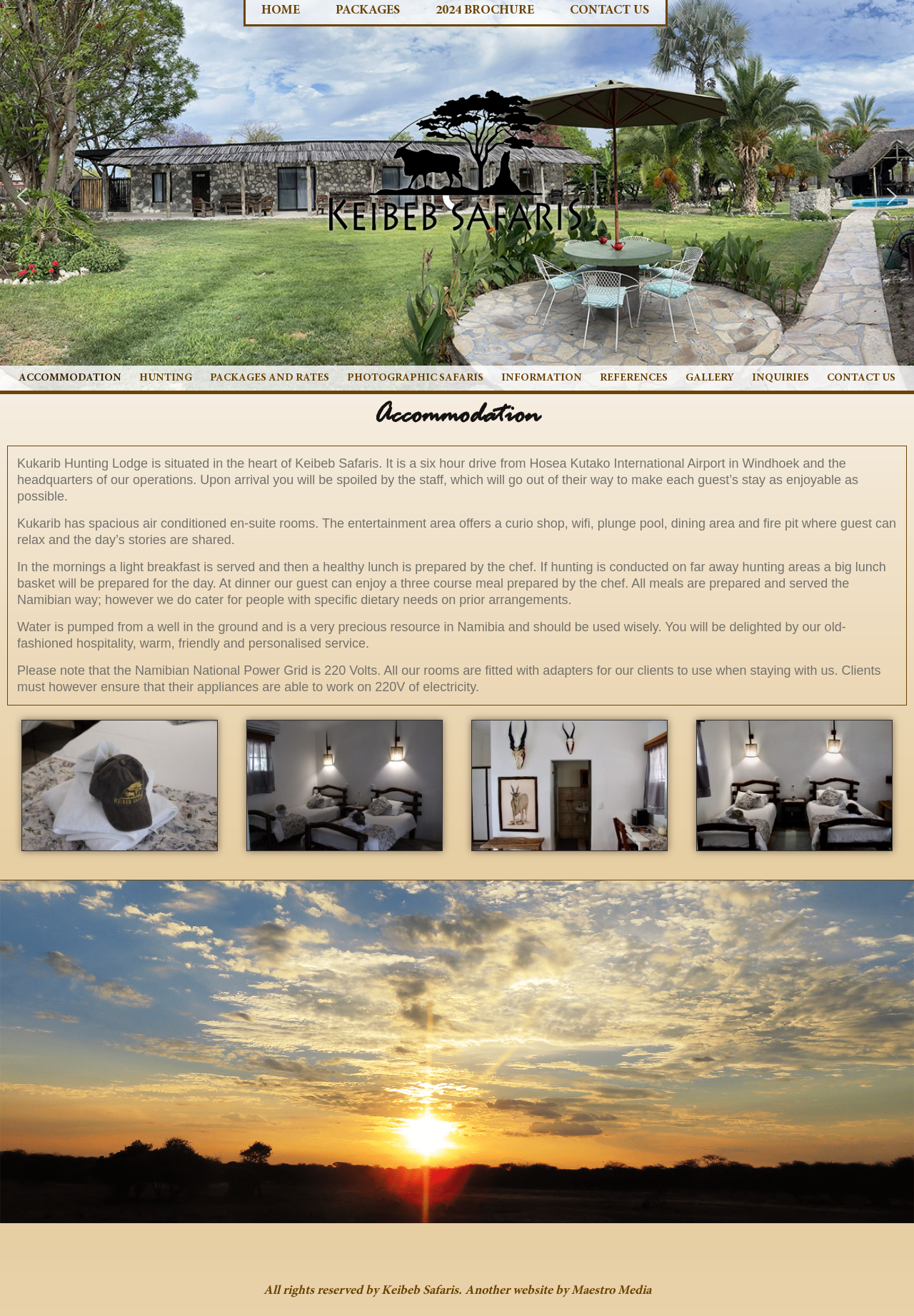What is the voltage of the Namibian National Power Grid?
We need a detailed and exhaustive answer to the question. Please elaborate.

I read the text on the webpage and found that the Namibian National Power Grid is 220 Volts, and all rooms are fitted with adapters for clients to use when staying with us.